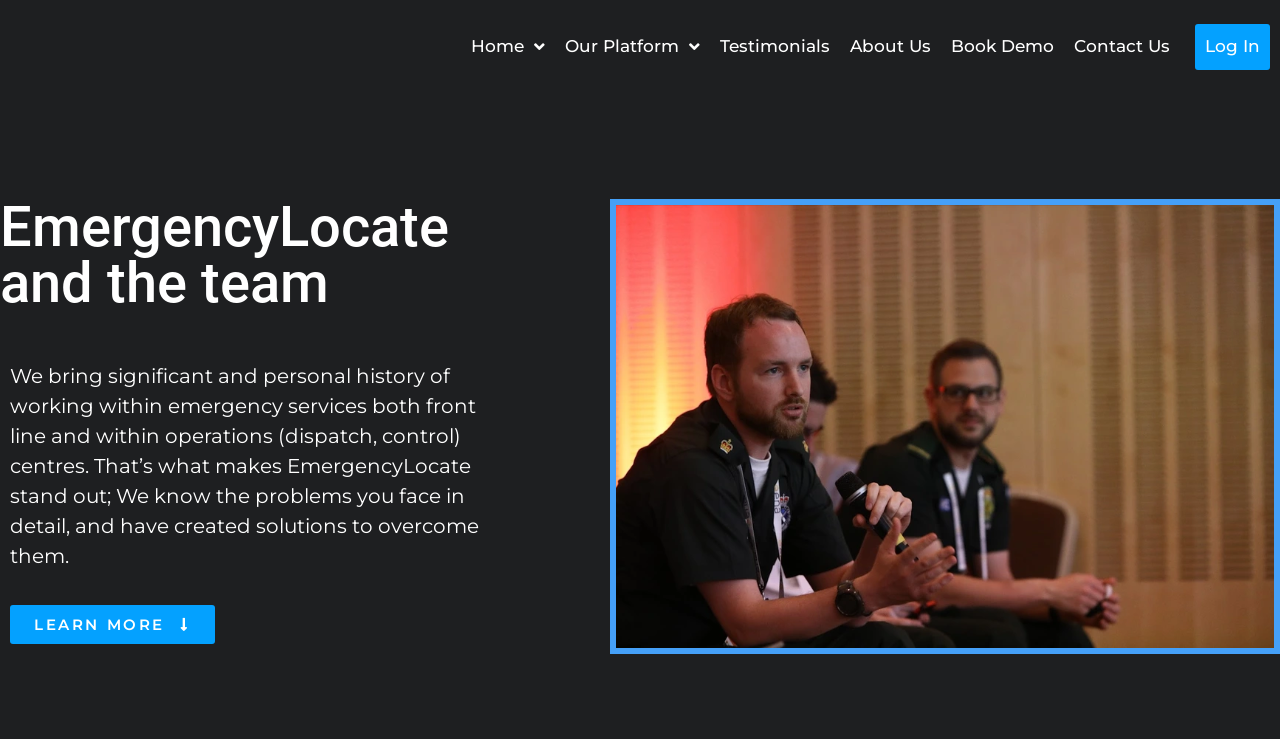Please look at the image and answer the question with a detailed explanation: How many navigation links are at the top?

There are 7 navigation links at the top, which are 'Home', 'Our Platform', 'Testimonials', 'About Us', 'Book Demo', 'Contact Us', and 'Log In'.